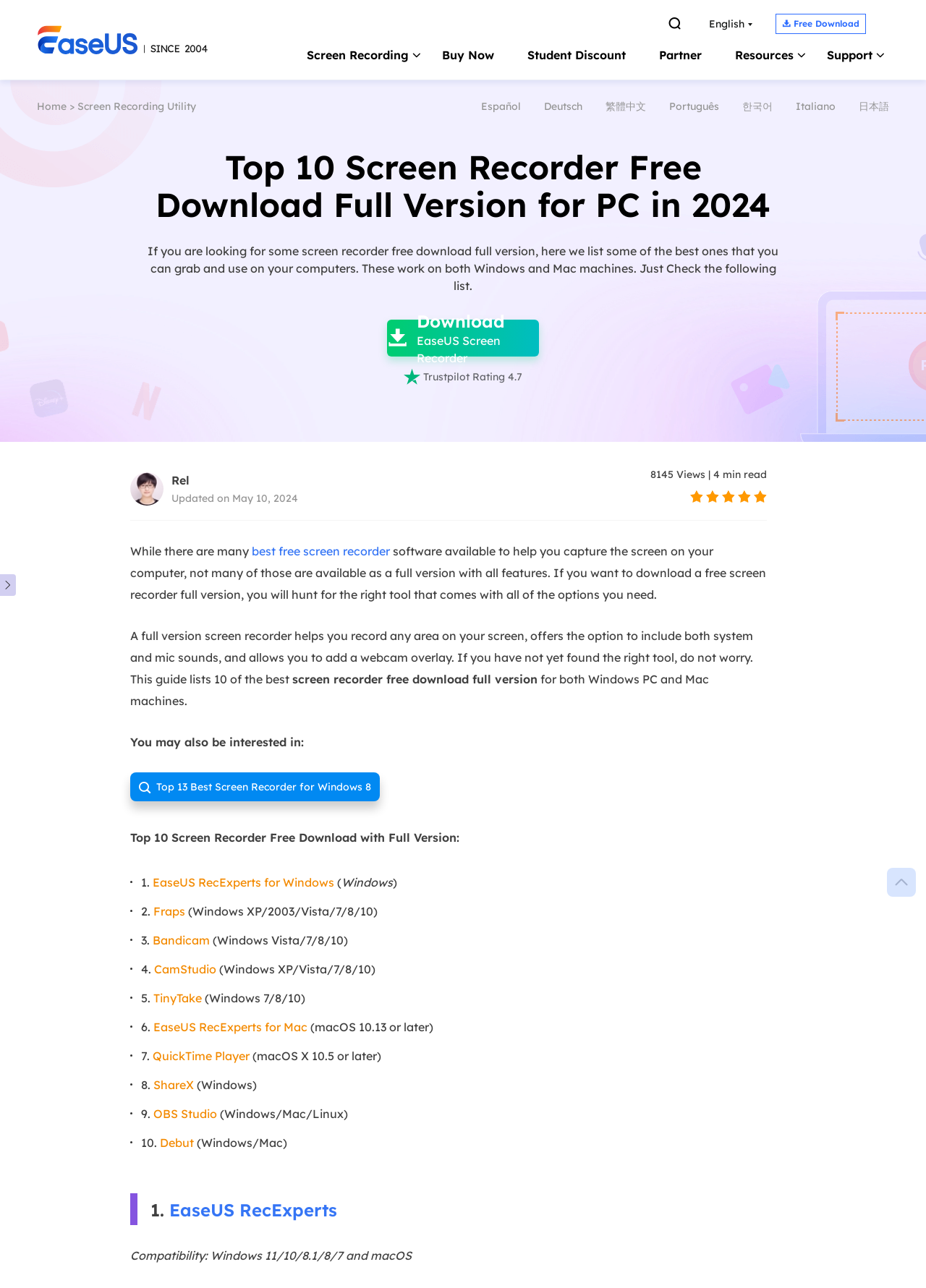Please determine the headline of the webpage and provide its content.

Top 10 Screen Recorder Free Download Full Version for PC in 2024